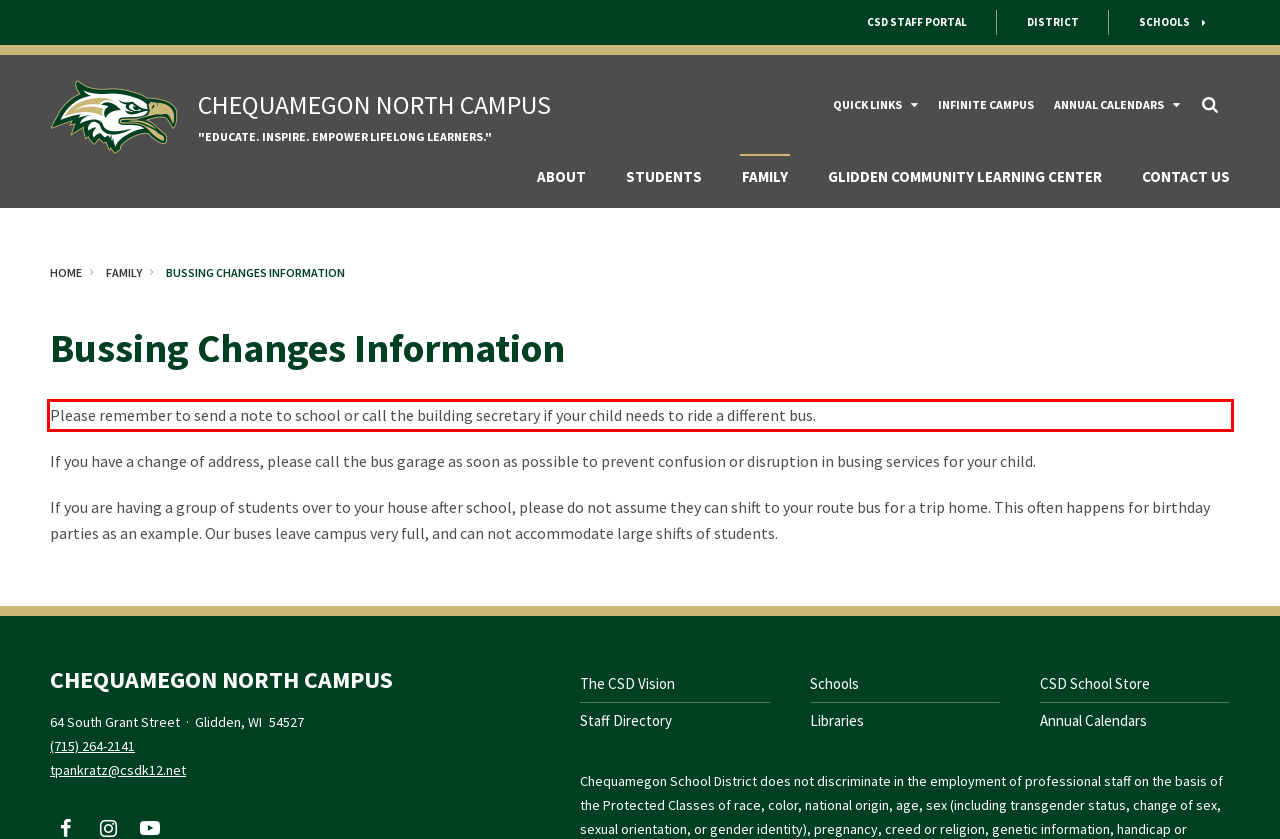You have a screenshot of a webpage with a UI element highlighted by a red bounding box. Use OCR to obtain the text within this highlighted area.

Please remember to send a note to school or call the building secretary if your child needs to ride a different bus.